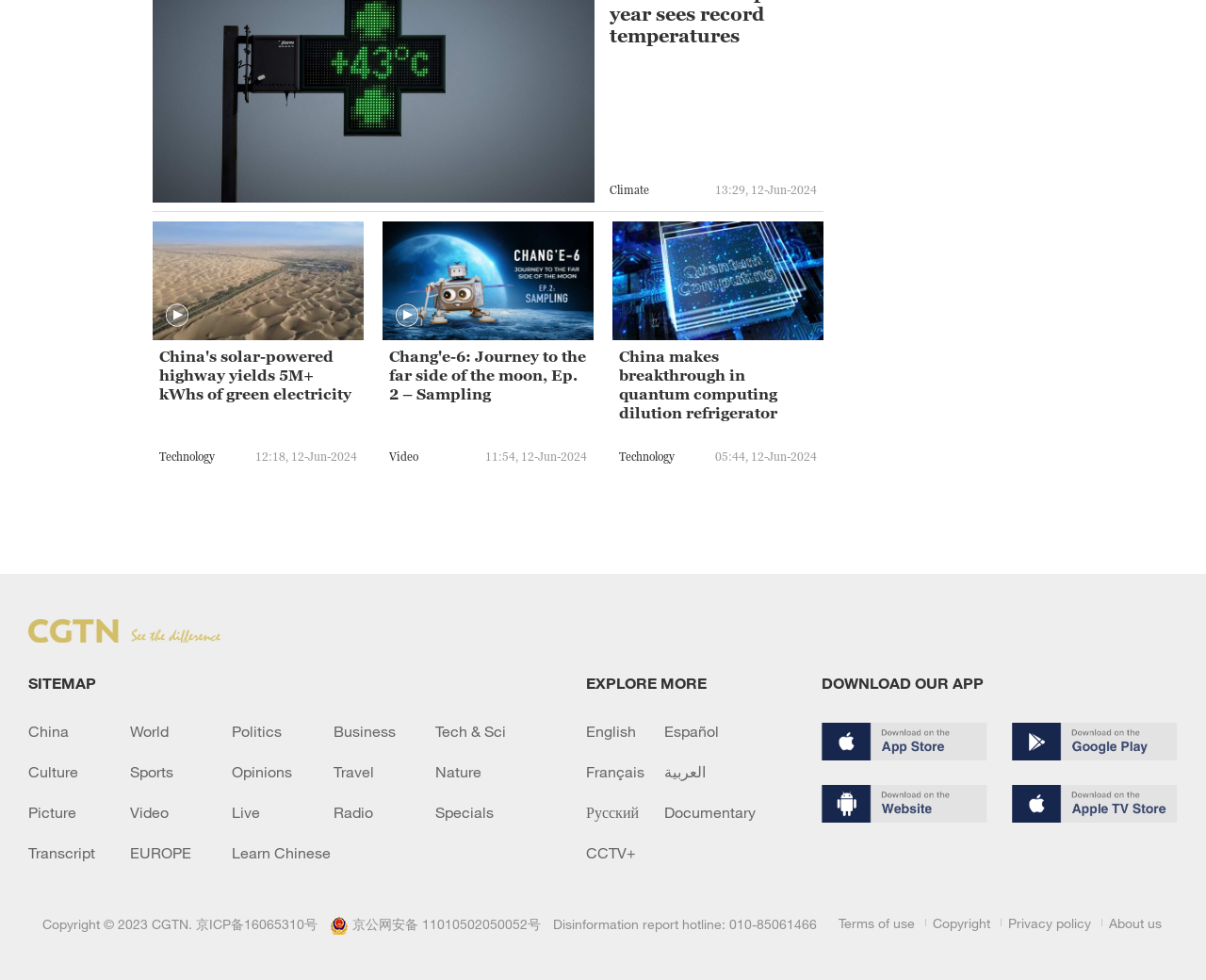Pinpoint the bounding box coordinates of the clickable element to carry out the following instruction: "Click on the link to learn Chinese."

[0.192, 0.862, 0.277, 0.879]